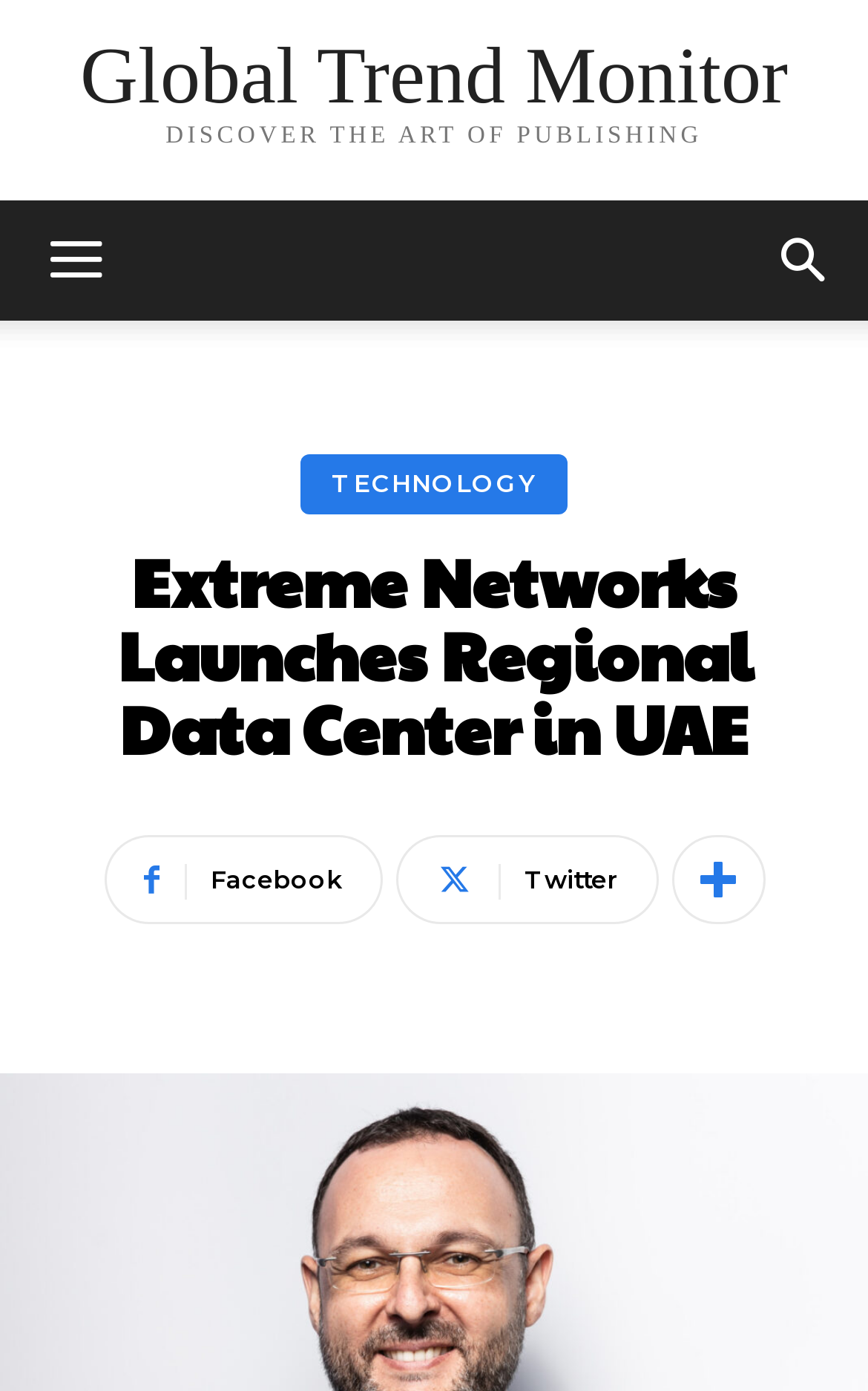Provide a thorough summary of the webpage.

The webpage appears to be a news article or press release from Global Trend Monitor, with a focus on the launch of a regional data center in the UAE by Extreme Networks. 

At the top of the page, there is a link to the Global Trend Monitor website. Below this, a static text element reads "DISCOVER THE ART OF PUBLISHING". 

On the top-right corner, there is a mobile toggle button and a search button. 

The main content of the page is headed by a title, "Extreme Networks Launches Regional Data Center in UAE", which spans almost the entire width of the page. 

Below the title, there are three social media links: Facebook, Twitter, and a third unidentified platform, each represented by an icon. These links are positioned in a horizontal row, with Facebook on the left, Twitter in the middle, and the third link on the right. 

Additionally, there is a link to a "TECHNOLOGY" section, positioned above the title and slightly to the right of center.